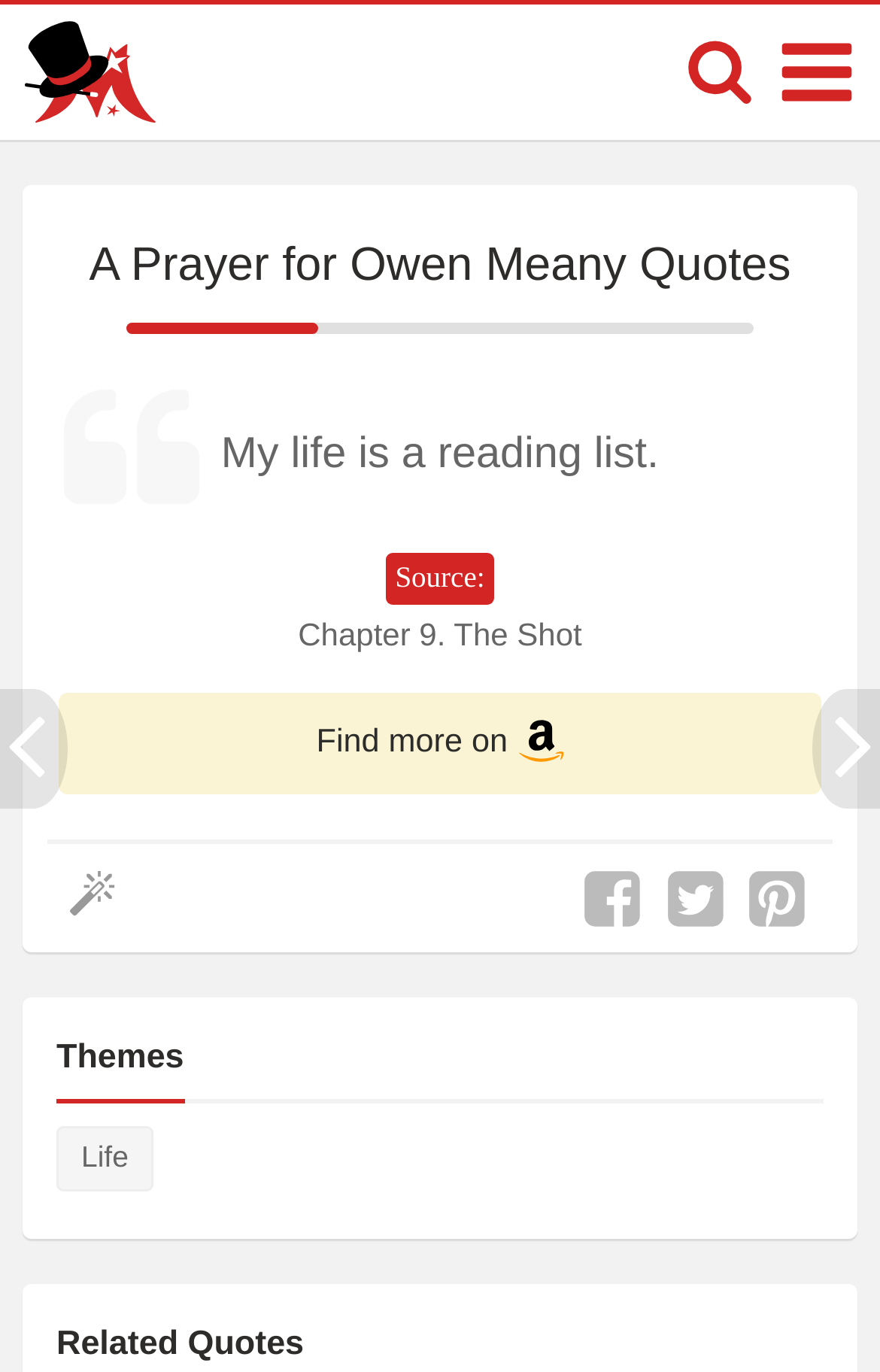Summarize the webpage with intricate details.

This webpage is about quotes from the book "A Prayer for Owen Meany" by John Irving. At the top, there is a logo of MagicalQuote, a website that provides quotes from various books. Below the logo, there is a heading that reads "A Prayer for Owen Meany Quotes". 

On the left side of the page, there are navigation links to previous and next quotes from the book. These links are accompanied by arrow icons. 

The main content of the page is a quote from Chapter 9 of the book, which is displayed prominently in the center of the page. The quote is surrounded by quote marks, which are represented by icons. 

Below the quote, there is a source citation and a link to find more quotes on Amazon. There is also a call-to-action button that says "Do Some Magic!" with a magic wand icon. 

On the right side of the page, there are social media links to share the quote on Facebook, Twitter, and Pinterest. 

Further down the page, there is a heading that reads "Themes", which is likely a categorization of the quotes on the website. Below this heading, there is a link to a theme called "Life".